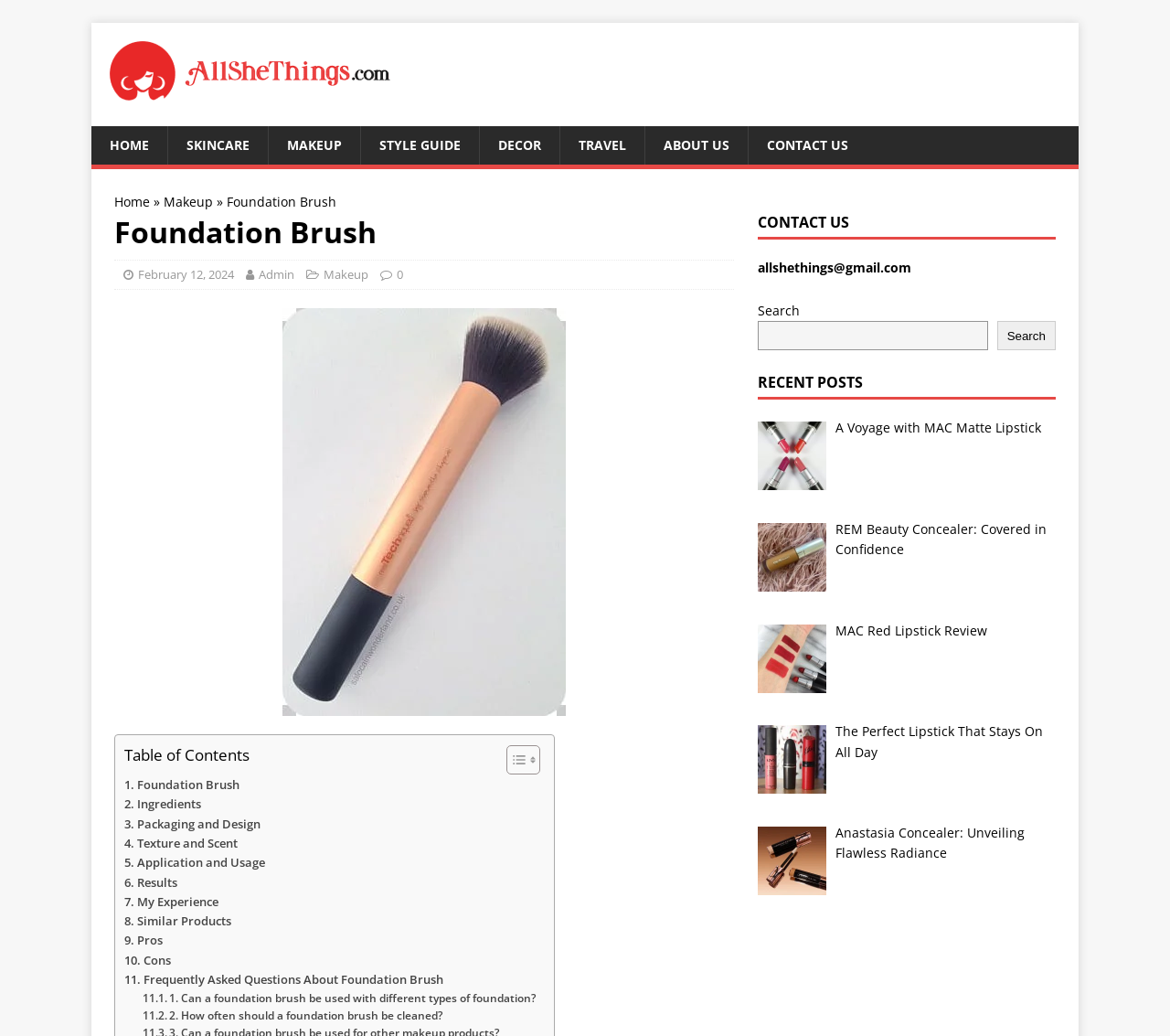What is the main topic of the current webpage?
Answer with a single word or short phrase according to what you see in the image.

Foundation Brush